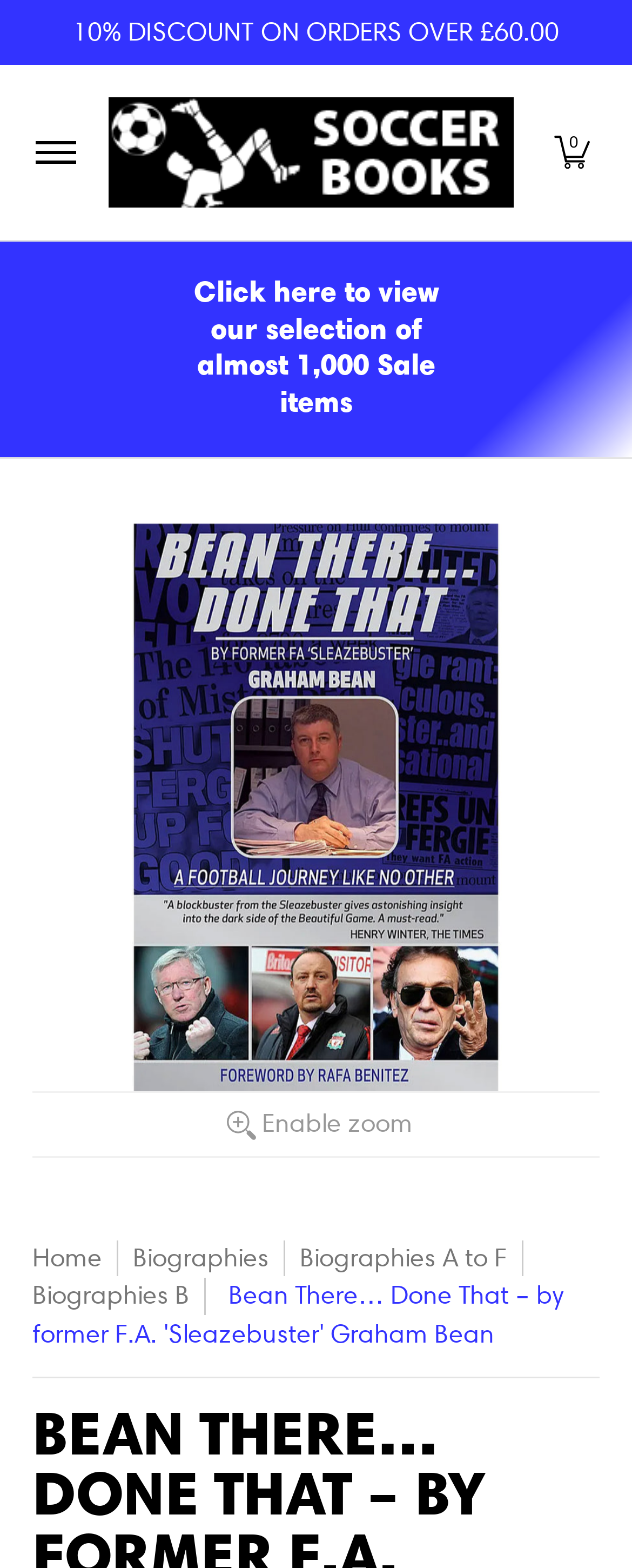Please find the top heading of the webpage and generate its text.

BEAN THERE… DONE THAT – BY FORMER F.A. 'SLEAZEBUSTER' GRAHAM BEAN